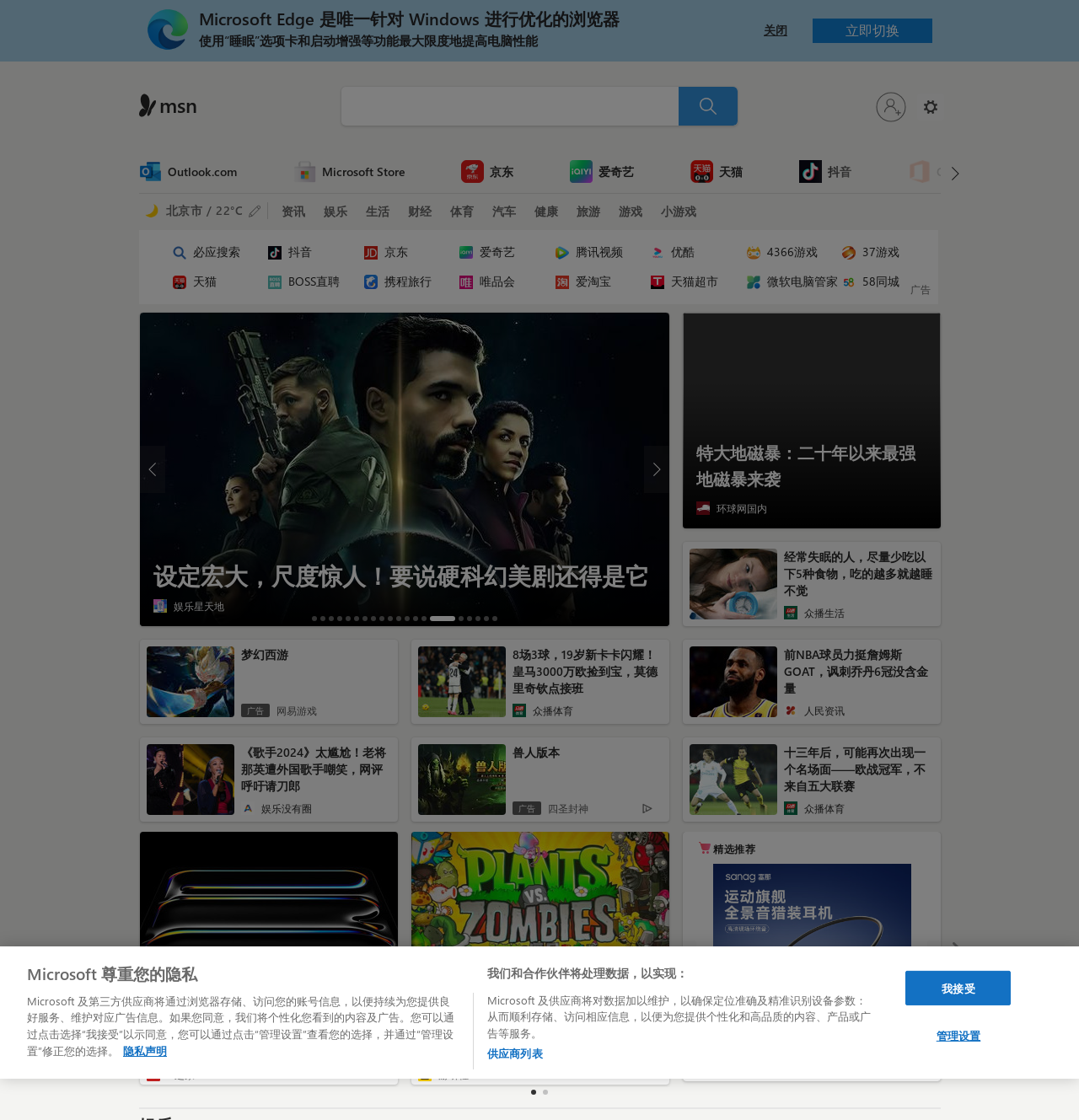What is the current weather condition shown on this webpage?
Using the visual information, answer the question in a single word or phrase.

晴朗